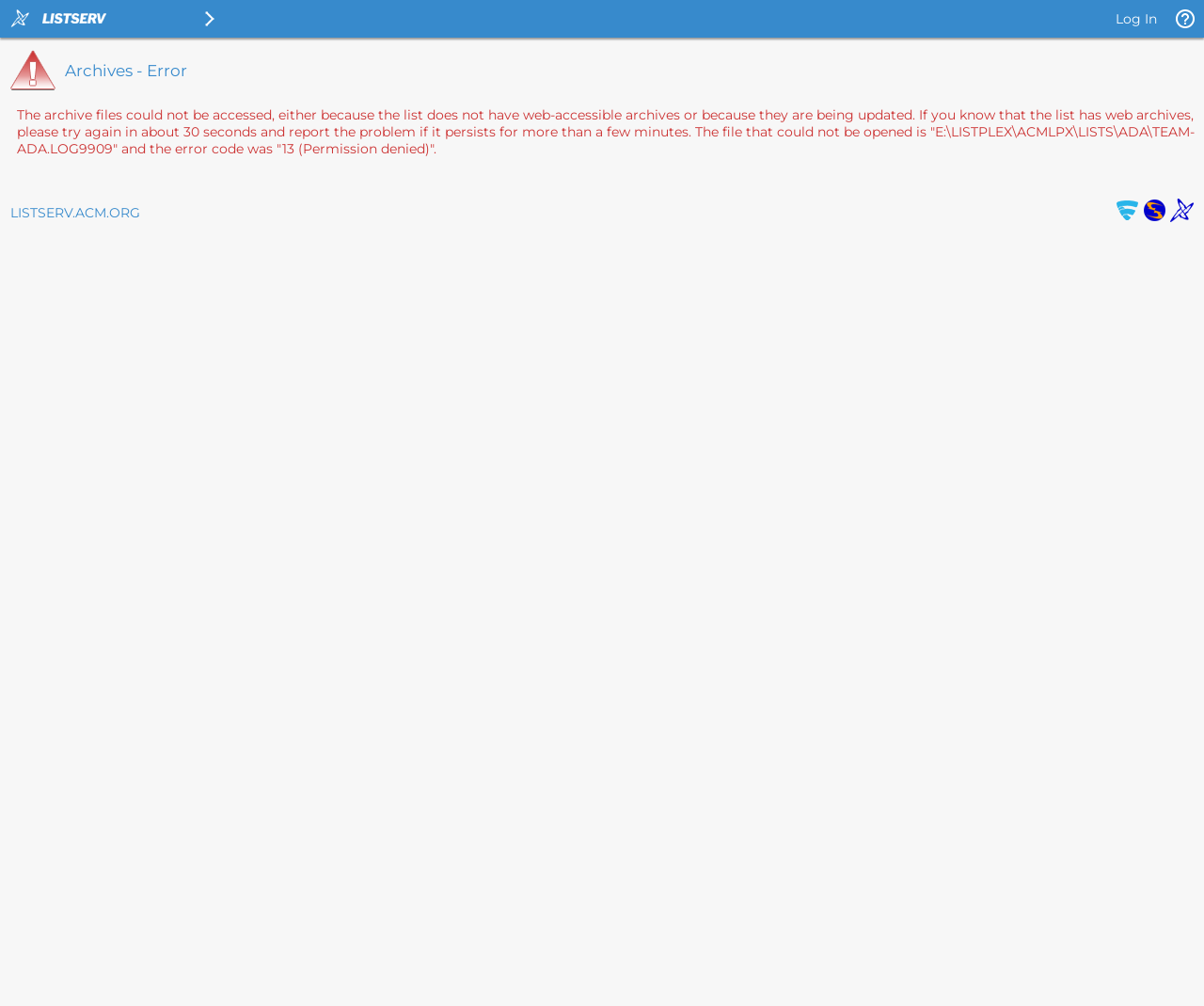Describe the webpage in detail, including text, images, and layout.

This webpage appears to be an error page from LISTSERV, a email list manager. At the top left, there are three images: the LISTSERV email list manager logo, the LISTSERV ACM.ORG logo, and the LISTSERV menu icon. On the top right, there is a "Log In" button with a link and an image.

Below the top section, there is a heading that reads "Archives - Error" in a large font. Underneath the heading, there is a paragraph of text explaining the error, stating that the archive files could not be accessed due to permission denied, and providing a file path and error code.

Further down the page, there is a section with a link to LISTSERV.ACM.ORG, followed by a section with three links: "Secured by F-Secure Anti-Virus", "CataList Email List Search", and "Powered by LISTSERV", each with an accompanying image.